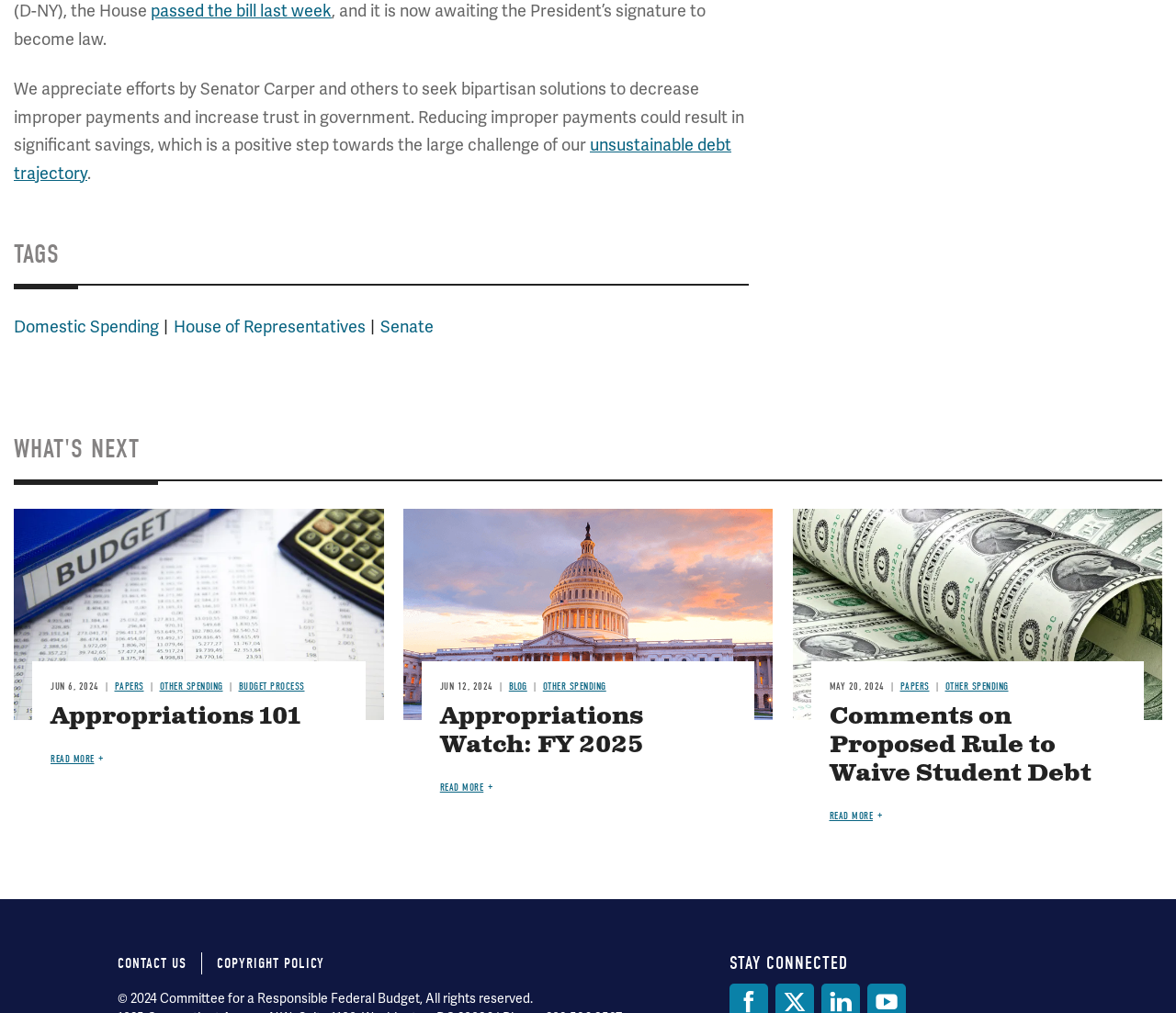Find the bounding box coordinates of the area to click in order to follow the instruction: "Read more about 'Appropriations 101'".

[0.043, 0.743, 0.088, 0.755]